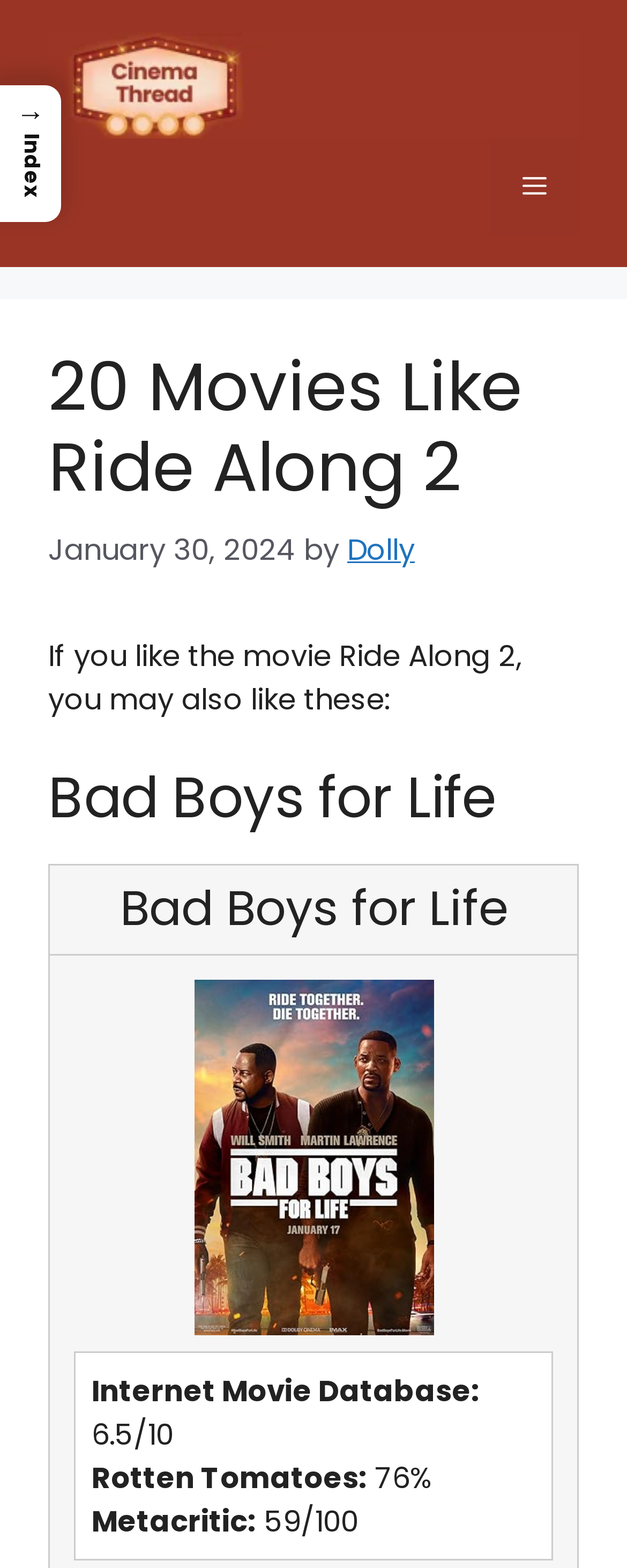Using floating point numbers between 0 and 1, provide the bounding box coordinates in the format (top-left x, top-left y, bottom-right x, bottom-right y). Locate the UI element described here: → Index

[0.0, 0.054, 0.098, 0.142]